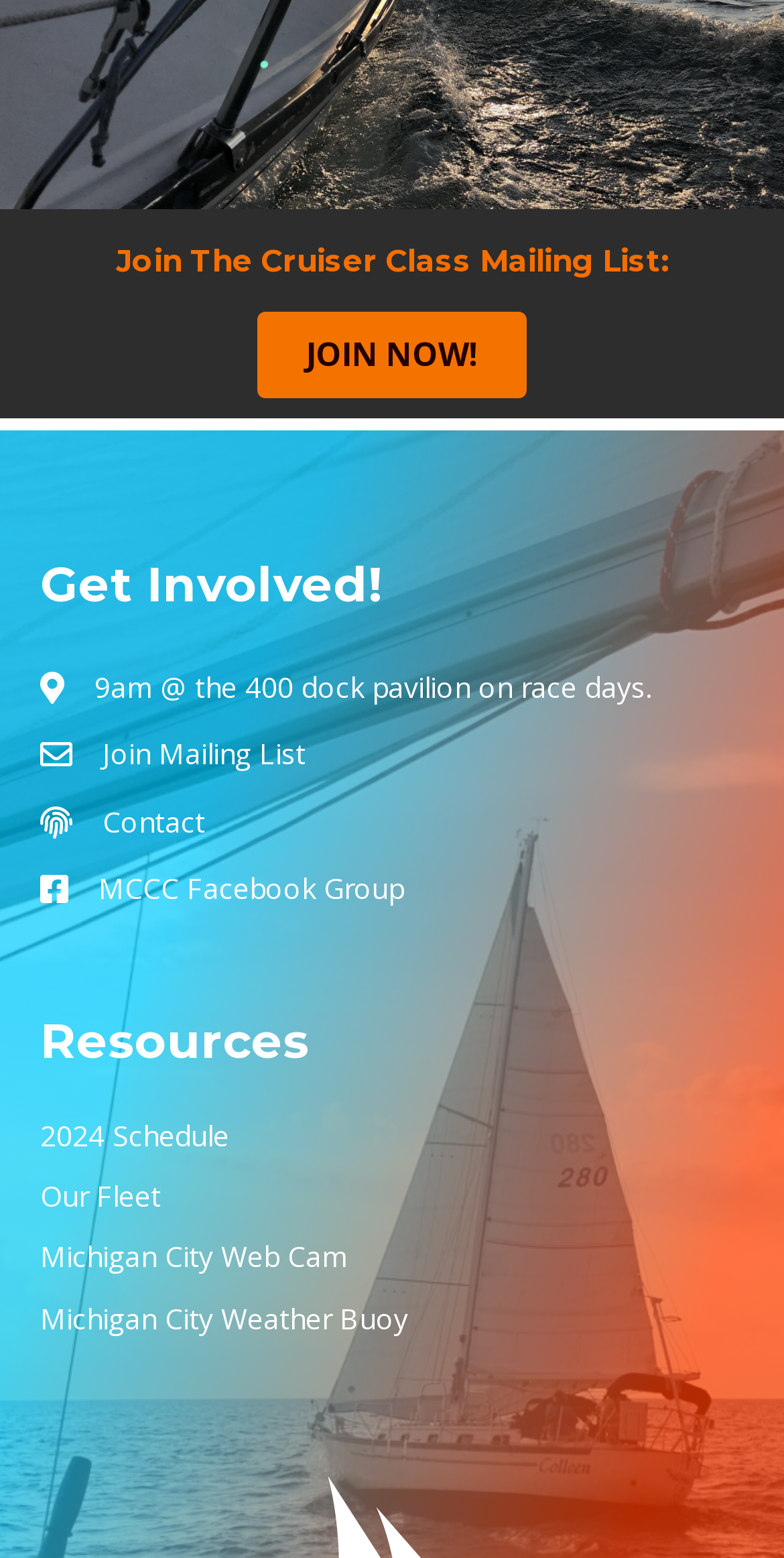Locate the bounding box coordinates of the area where you should click to accomplish the instruction: "View the 2024 schedule".

[0.051, 0.716, 0.292, 0.741]